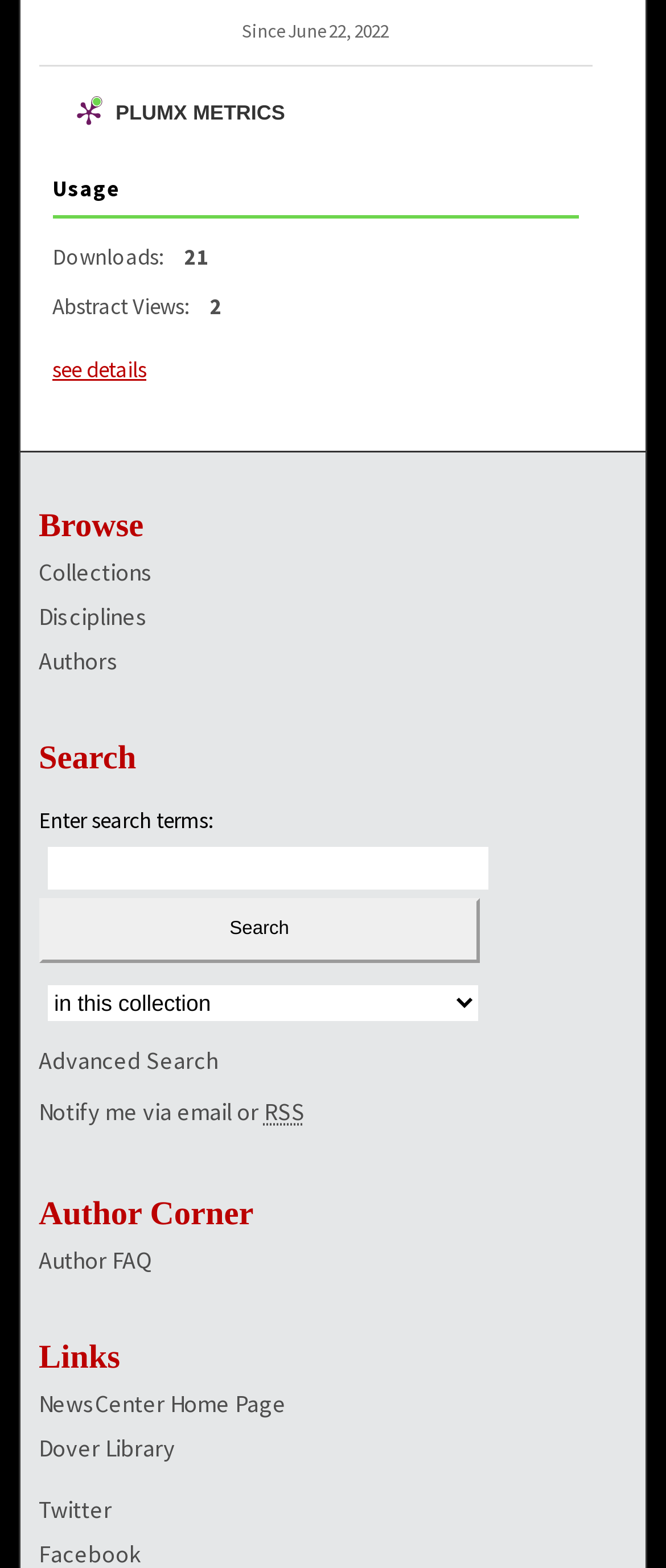What is the name of the metrics tool?
Using the image as a reference, give a one-word or short phrase answer.

PLUMX METRICS